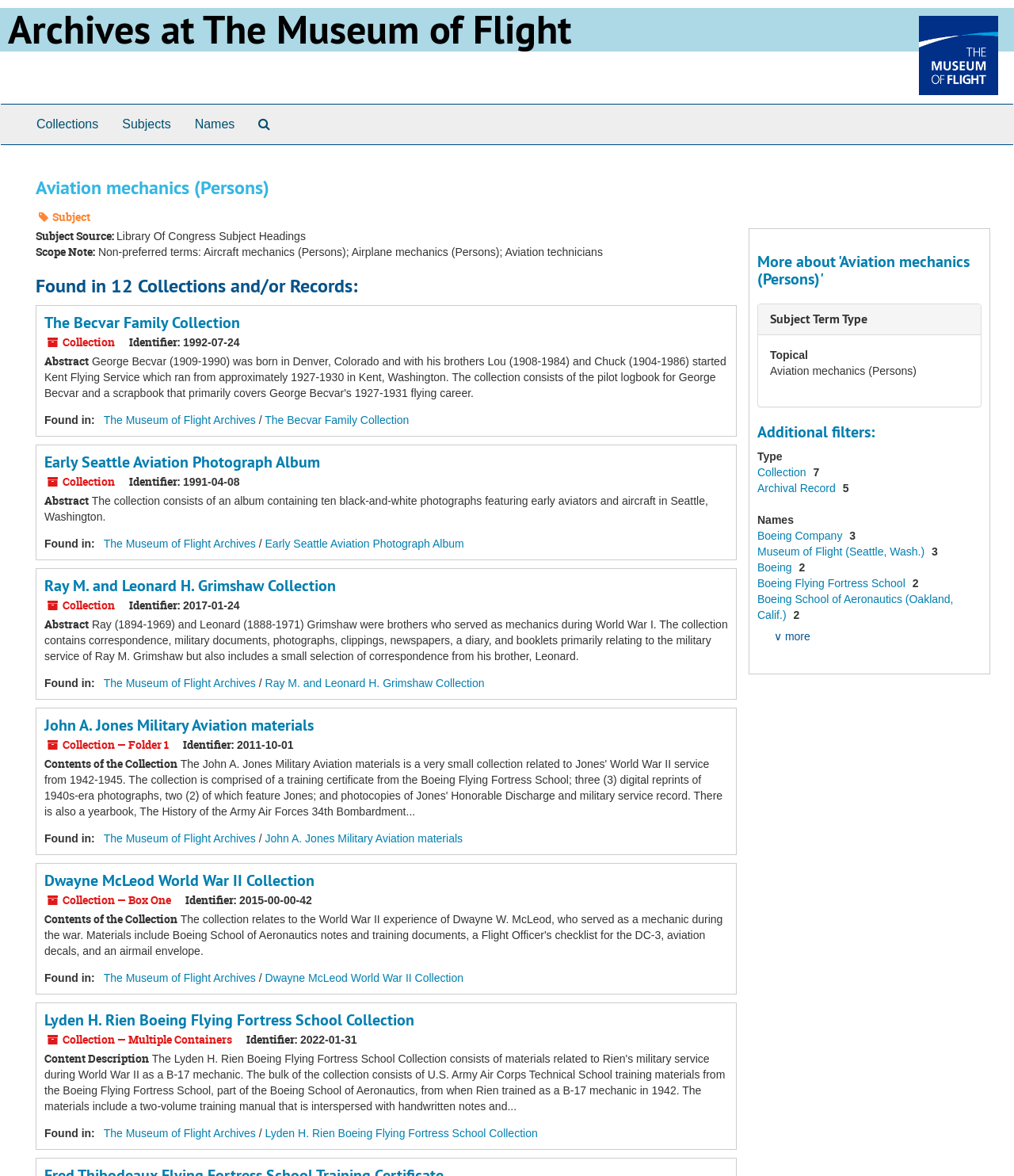Please pinpoint the bounding box coordinates for the region I should click to adhere to this instruction: "Explore the 'Ray M. and Leonard H. Grimshaw Collection'".

[0.044, 0.489, 0.331, 0.507]